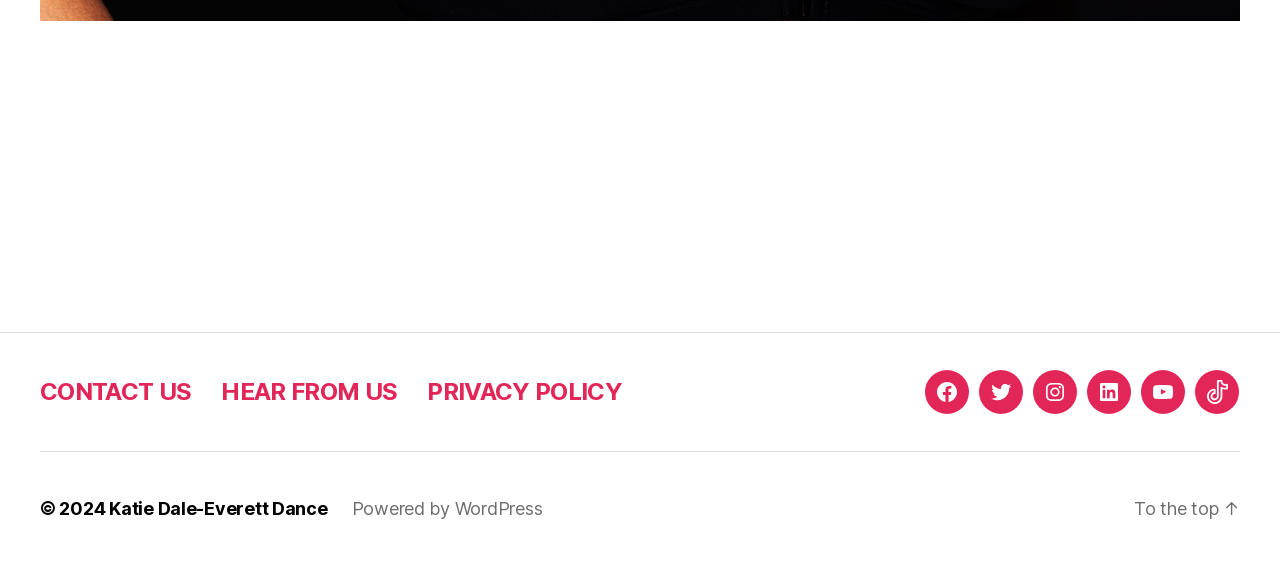Please find the bounding box coordinates of the element's region to be clicked to carry out this instruction: "Follow on Facebook".

[0.723, 0.663, 0.757, 0.739]